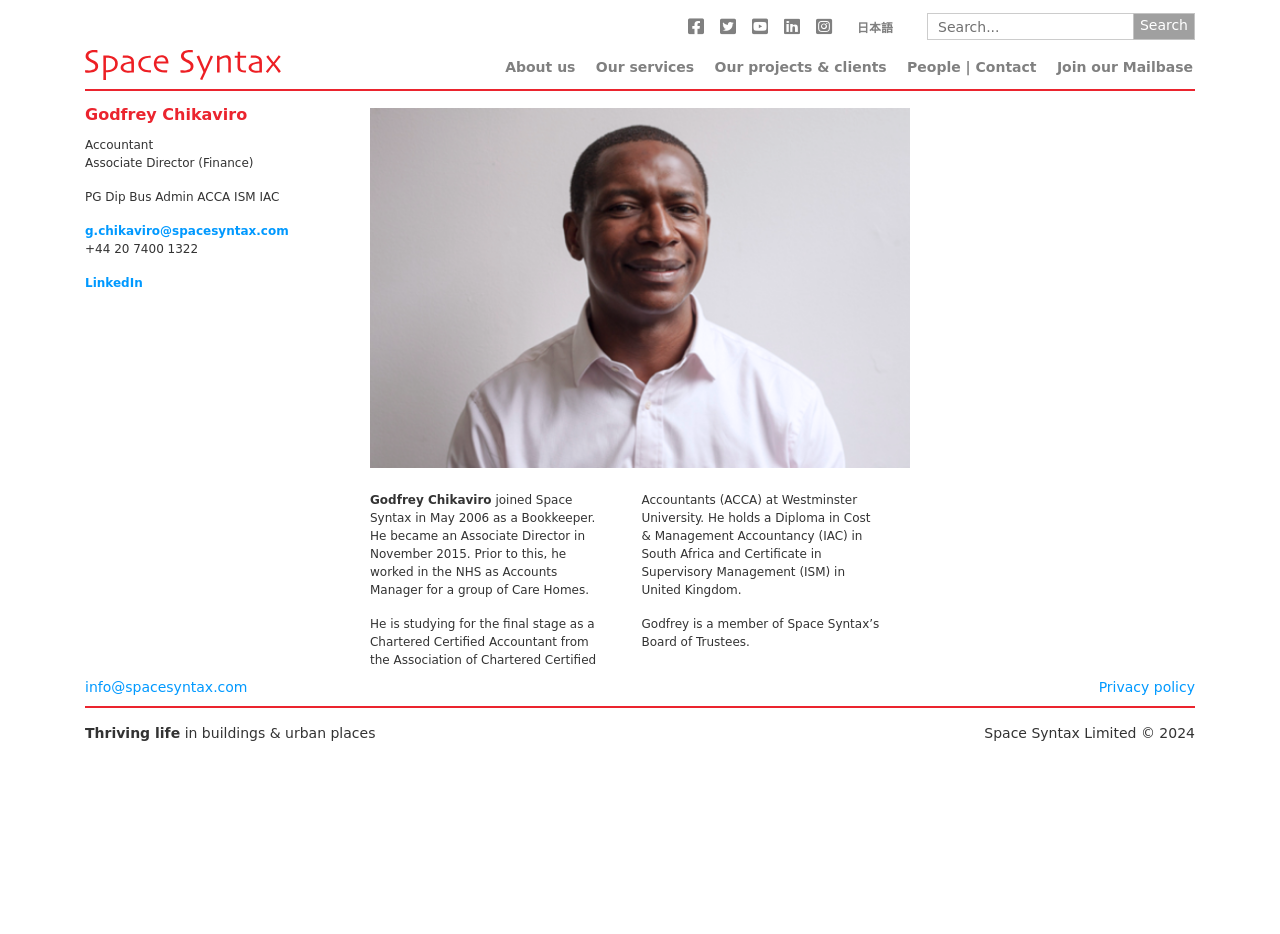Provide your answer to the question using just one word or phrase: What is the company name associated with Godfrey Chikaviro?

Space Syntax